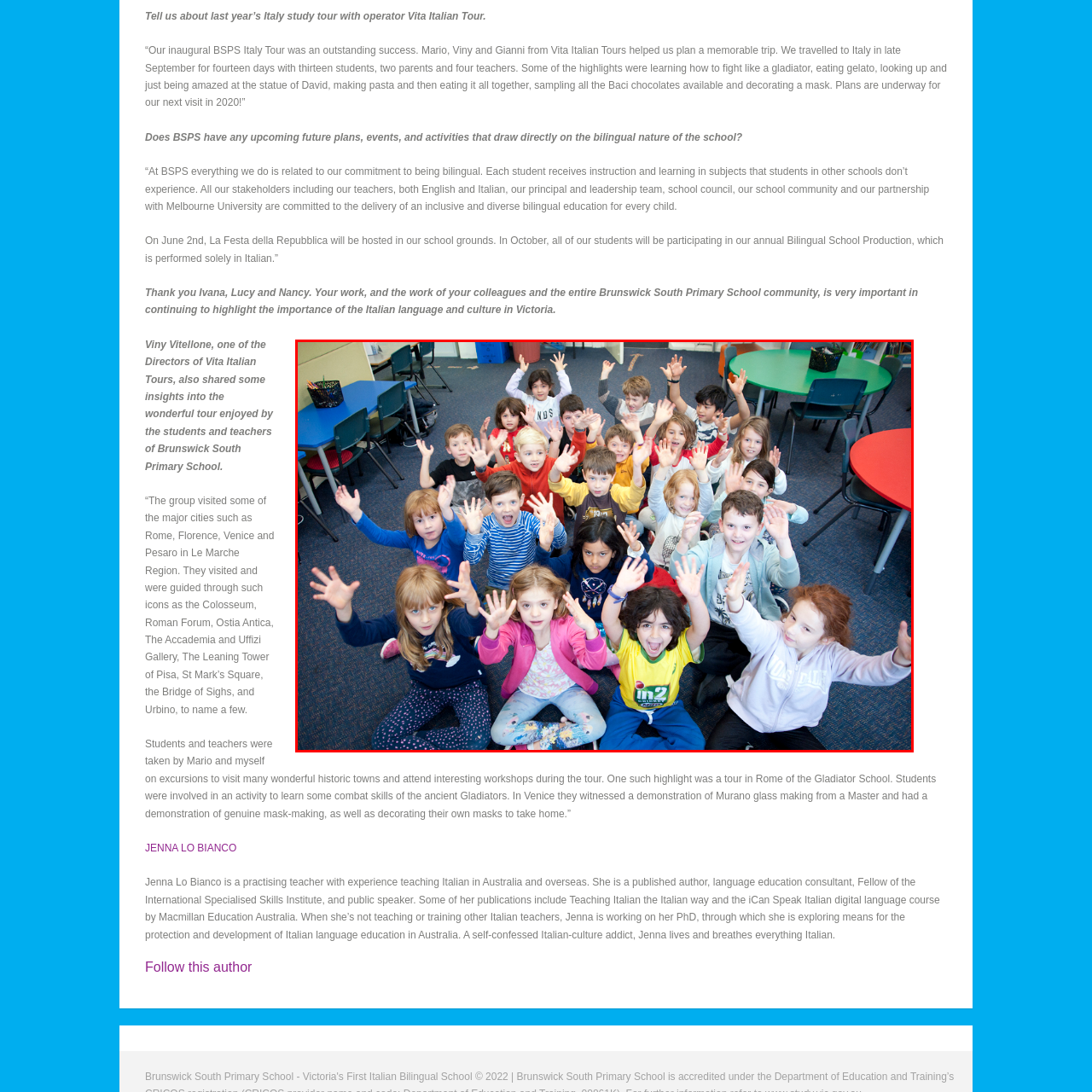What colors are the tables in the classroom?
Analyze the image segment within the red bounding box and respond to the question using a single word or brief phrase.

Green and red